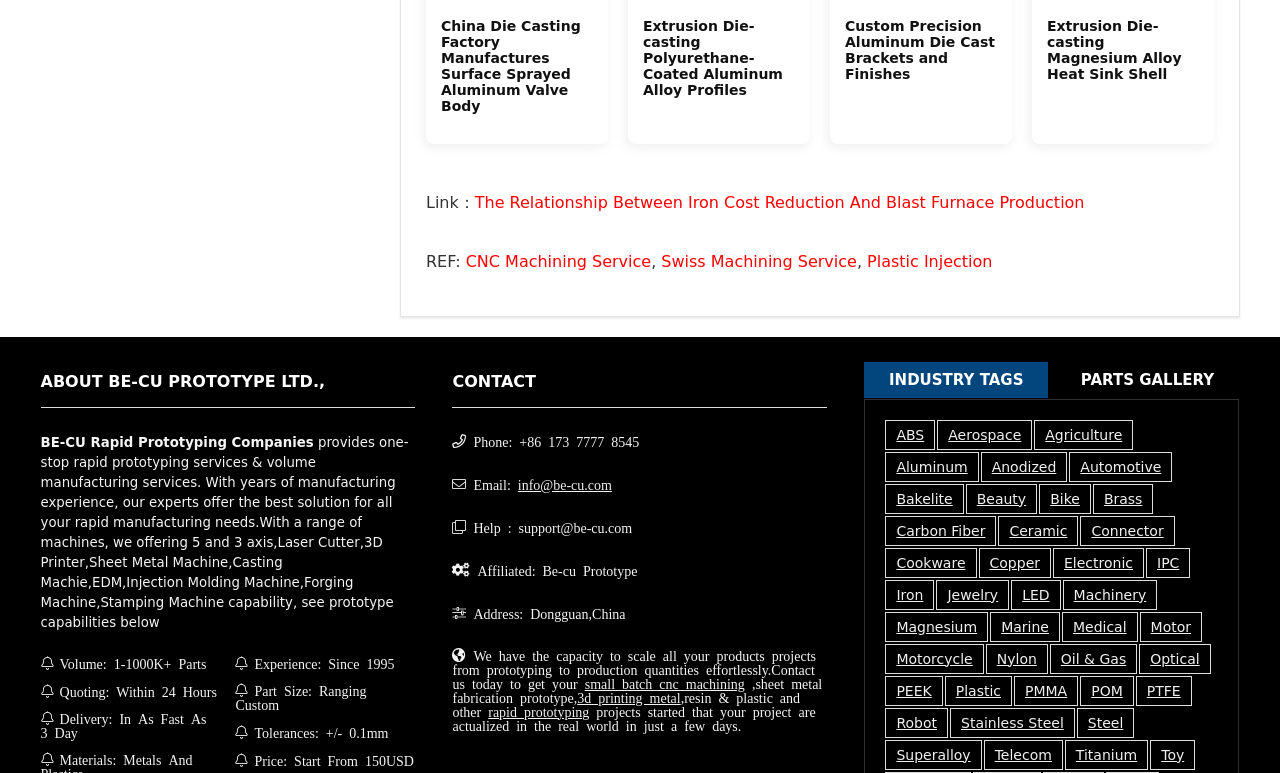Please examine the image and provide a detailed answer to the question: What is the company name?

The company name is mentioned in the heading 'ABOUT BE-CU PROTOTYPE LTD.,' and also in the affiliated text 'Be-cu Prototype'.